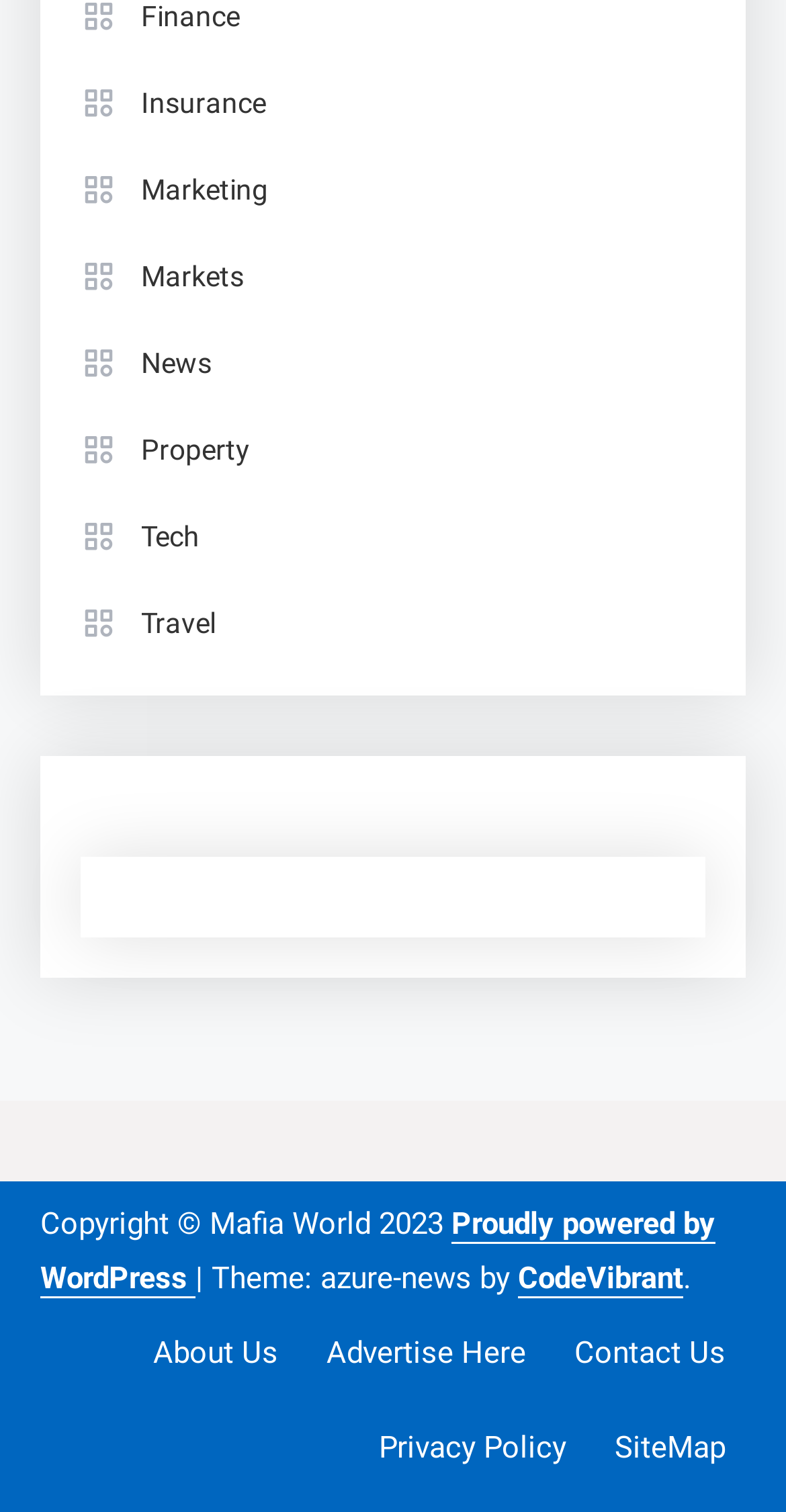Using the provided element description, identify the bounding box coordinates as (top-left x, top-left y, bottom-right x, bottom-right y). Ensure all values are between 0 and 1. Description: About Us

[0.195, 0.883, 0.354, 0.907]